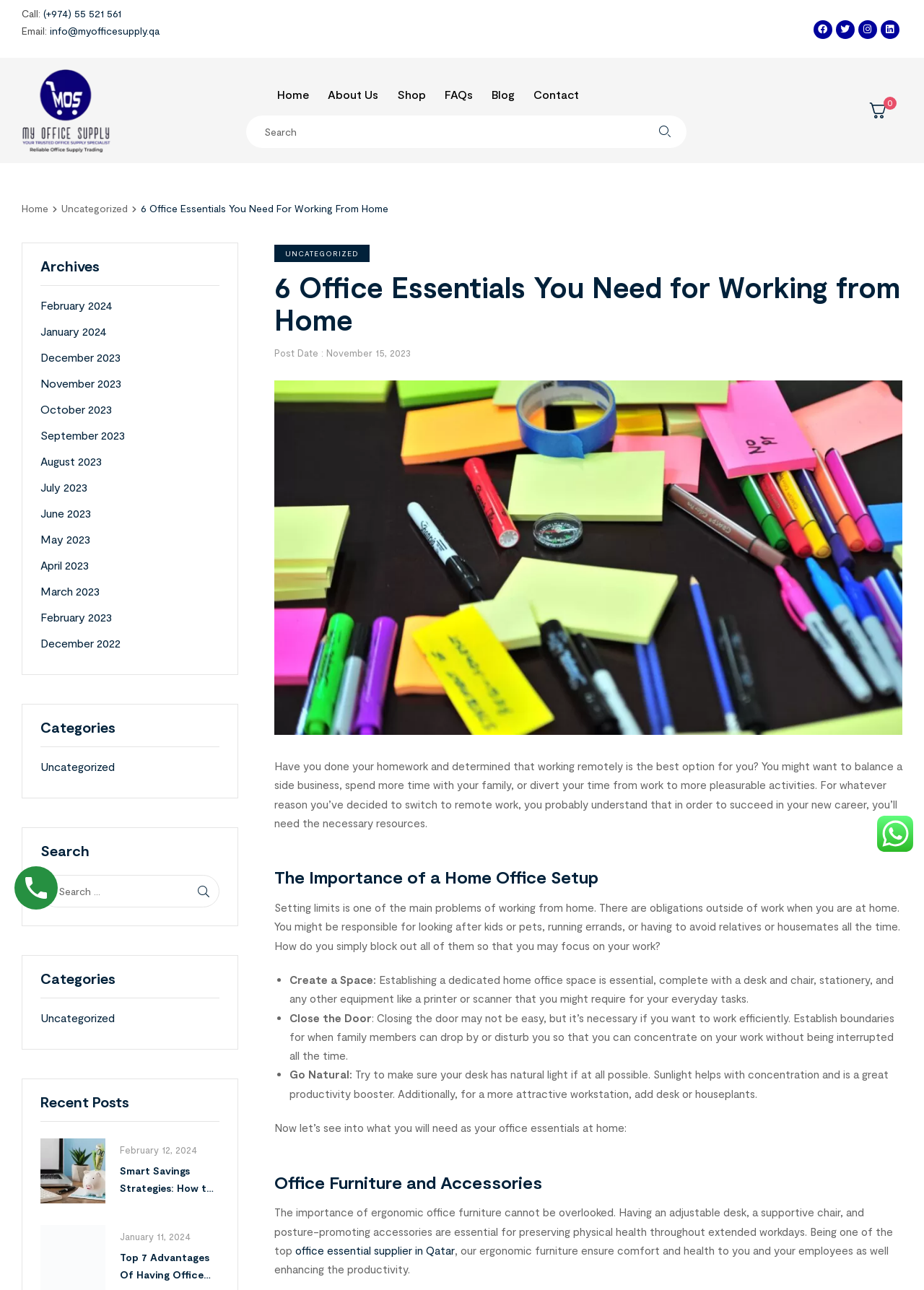Find the bounding box coordinates of the clickable element required to execute the following instruction: "Read the blog". Provide the coordinates as four float numbers between 0 and 1, i.e., [left, top, right, bottom].

[0.522, 0.057, 0.567, 0.089]